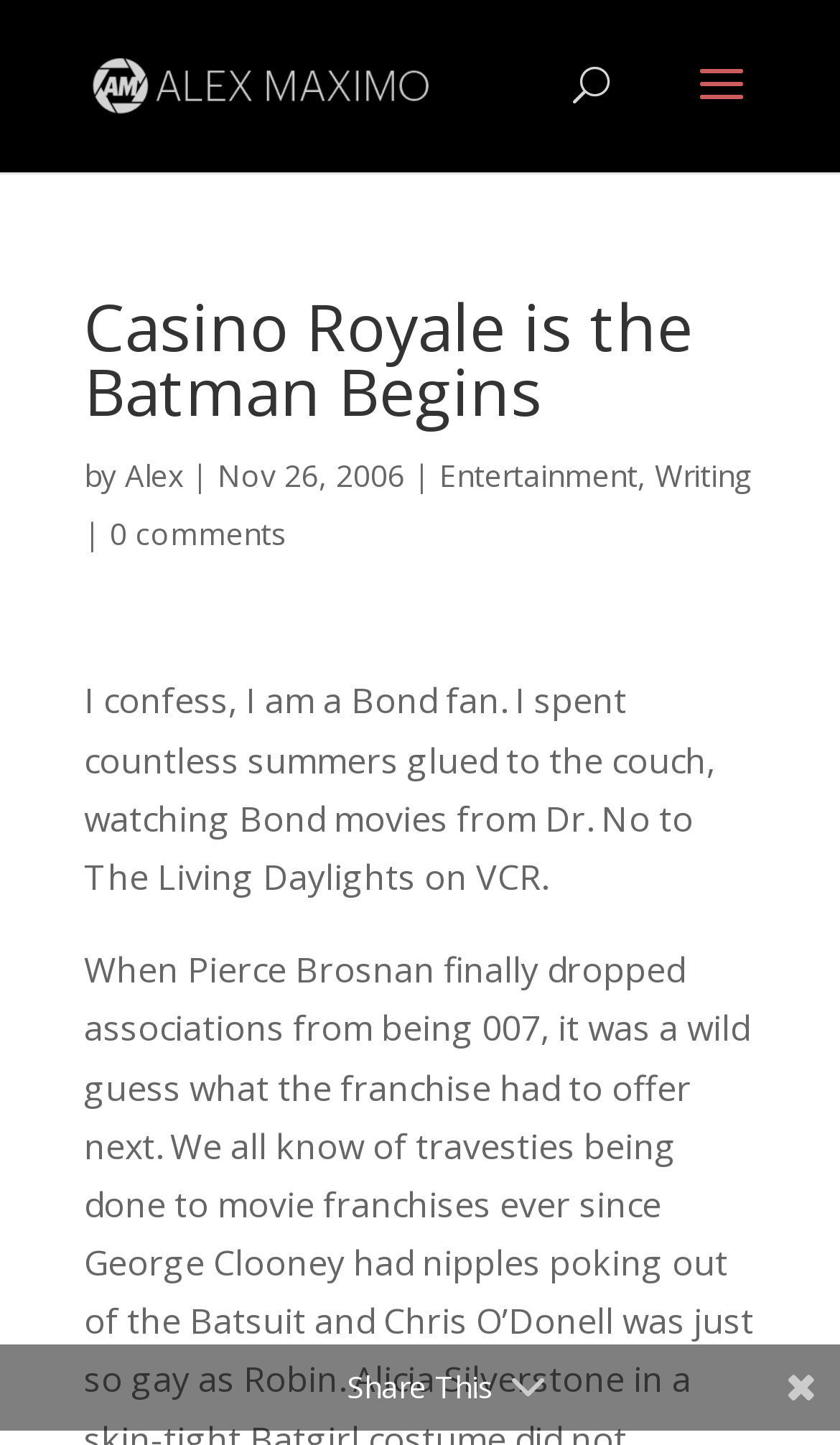What is the topic of the article?
Using the image as a reference, deliver a detailed and thorough answer to the question.

The topic of the article can be inferred by reading the first sentence of the article, which mentions the author's fondness for Bond movies and their experience watching them on VCR.